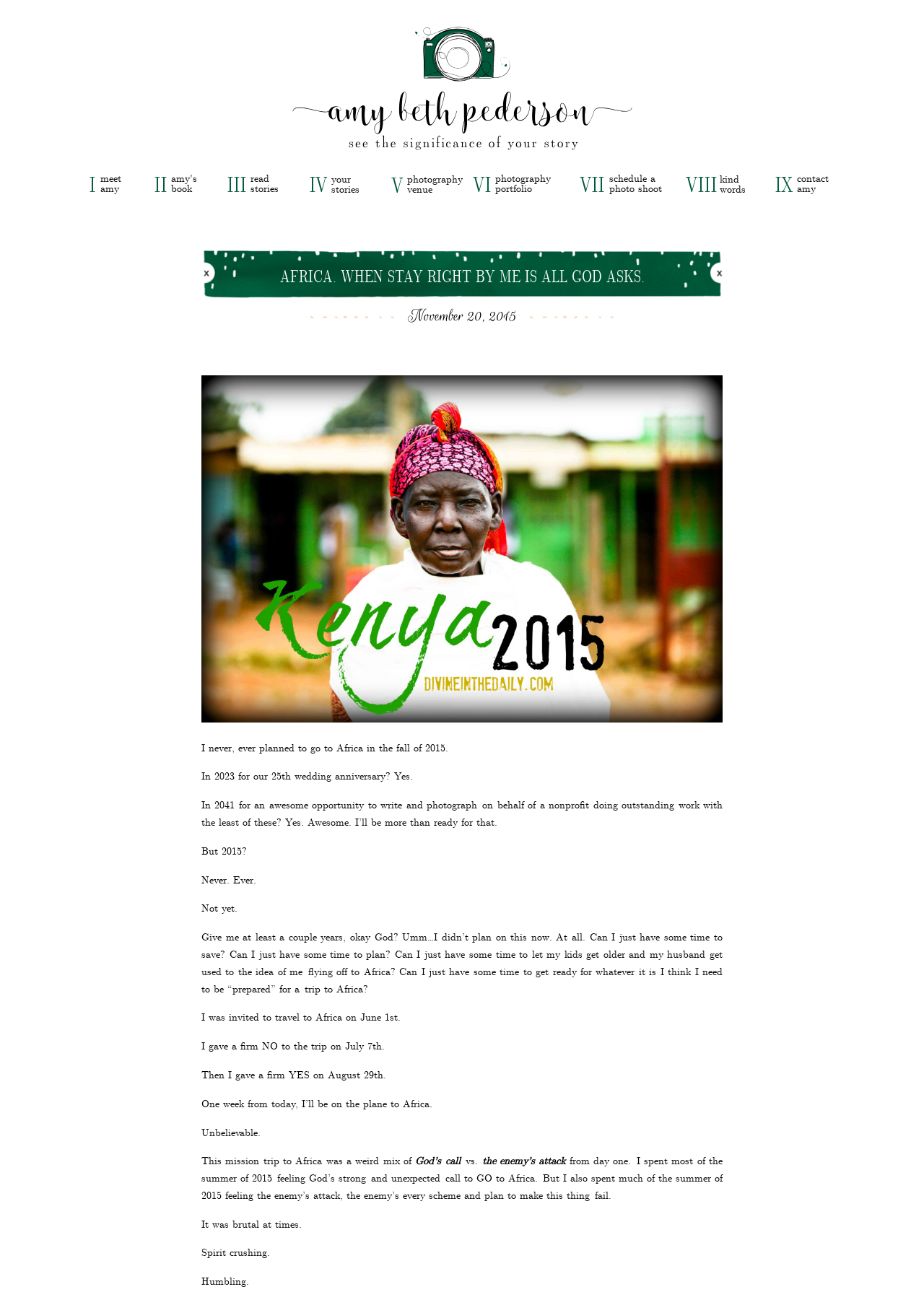Please identify the bounding box coordinates of the area that needs to be clicked to fulfill the following instruction: "read stories."

[0.271, 0.131, 0.302, 0.149]